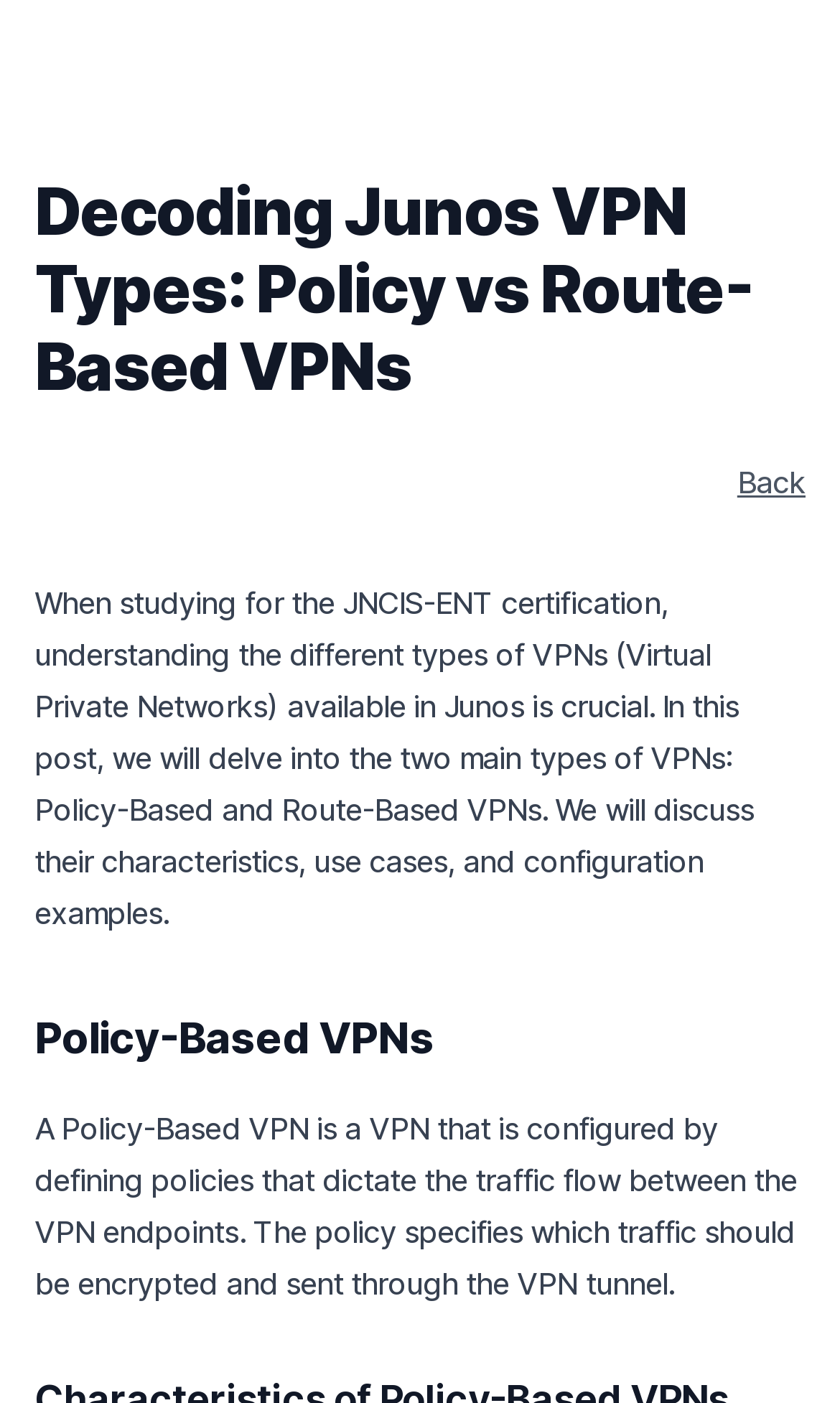Extract the main heading from the webpage content.

Decoding Junos VPN Types: Policy vs Route-Based VPNs